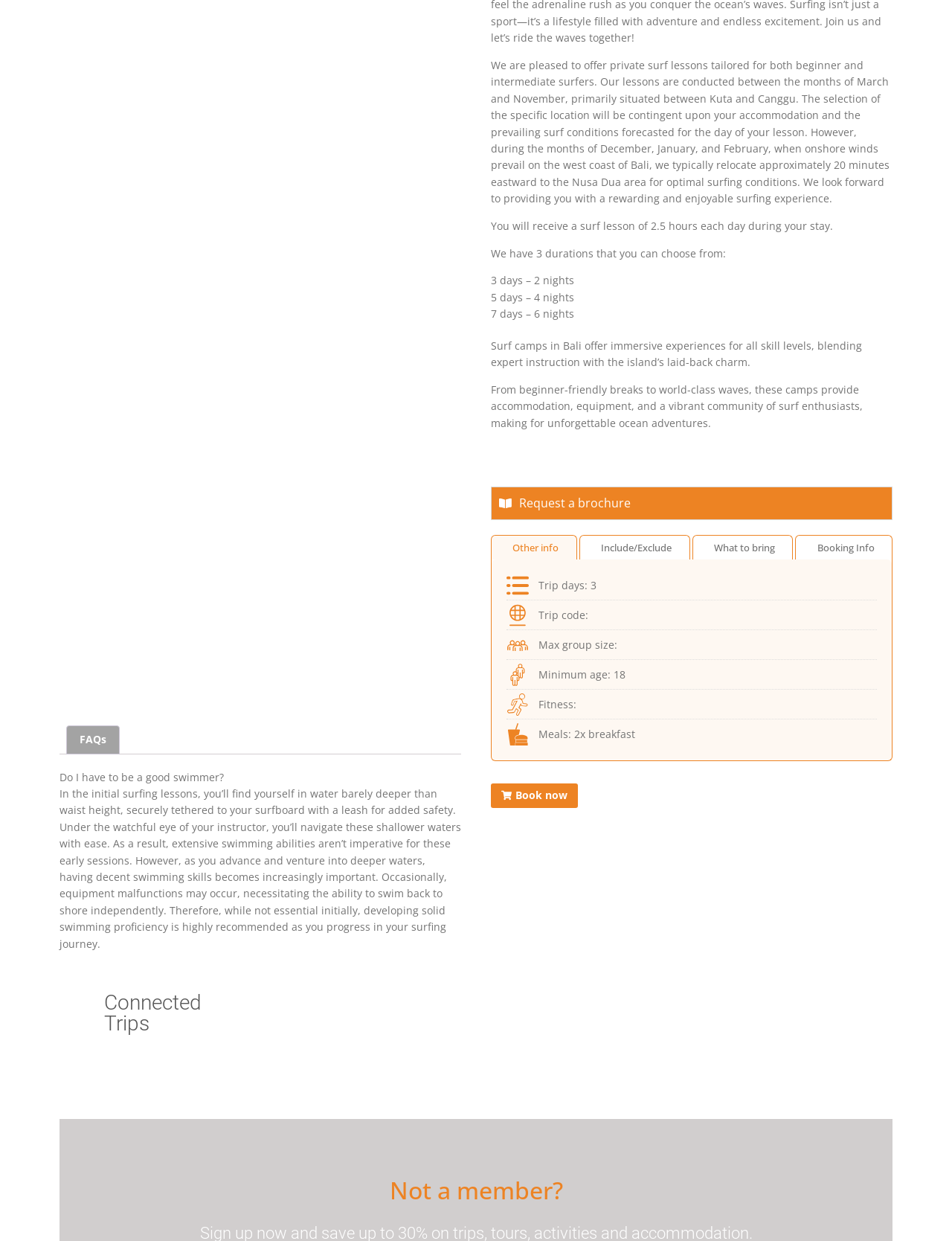Find the UI element described as: "title="RoomBalcony_1"" and predict its bounding box coordinates. Ensure the coordinates are four float numbers between 0 and 1, [left, top, right, bottom].

[0.379, 0.327, 0.484, 0.567]